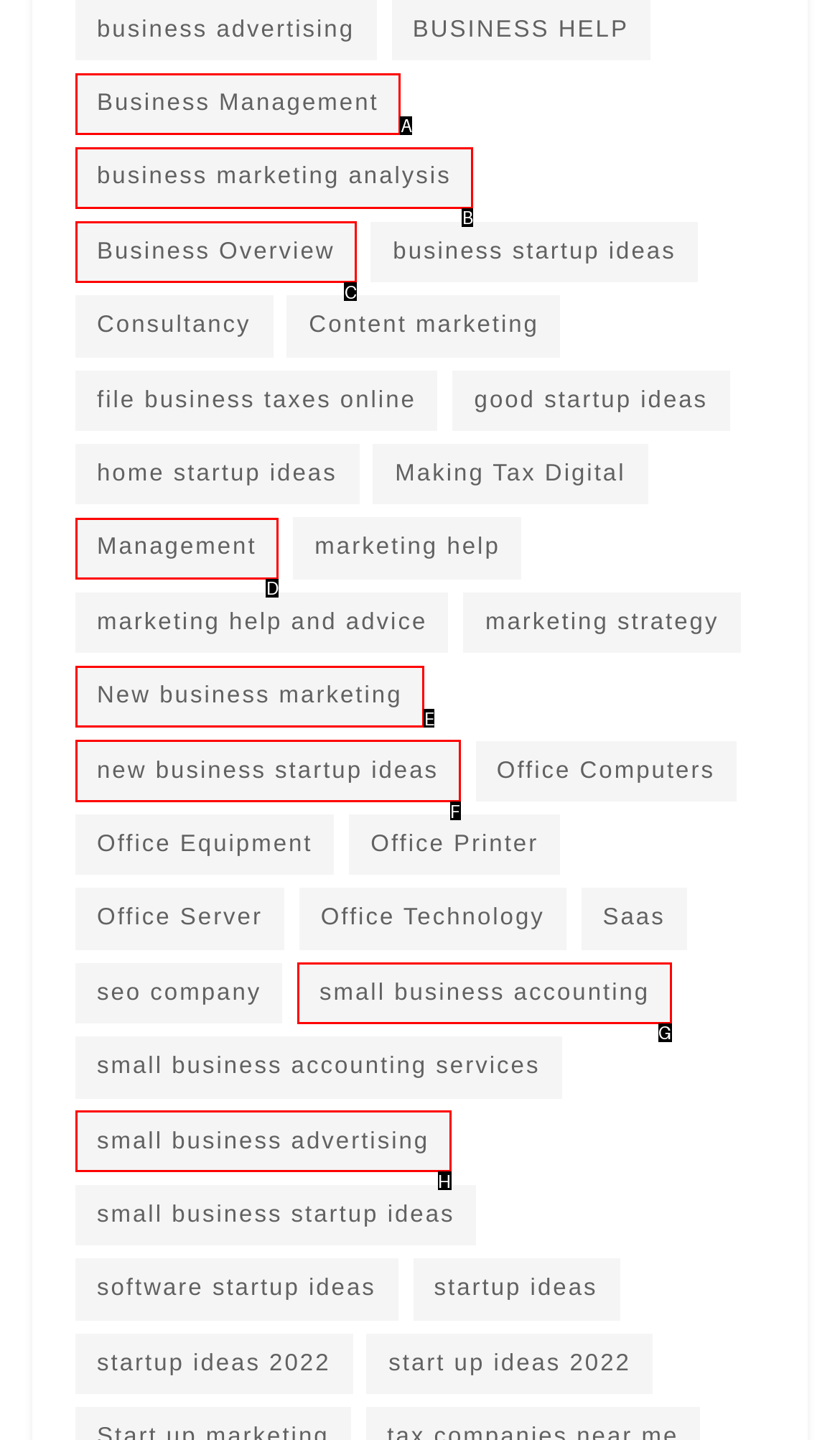Tell me which UI element to click to fulfill the given task: Discover new business startup ideas. Respond with the letter of the correct option directly.

F